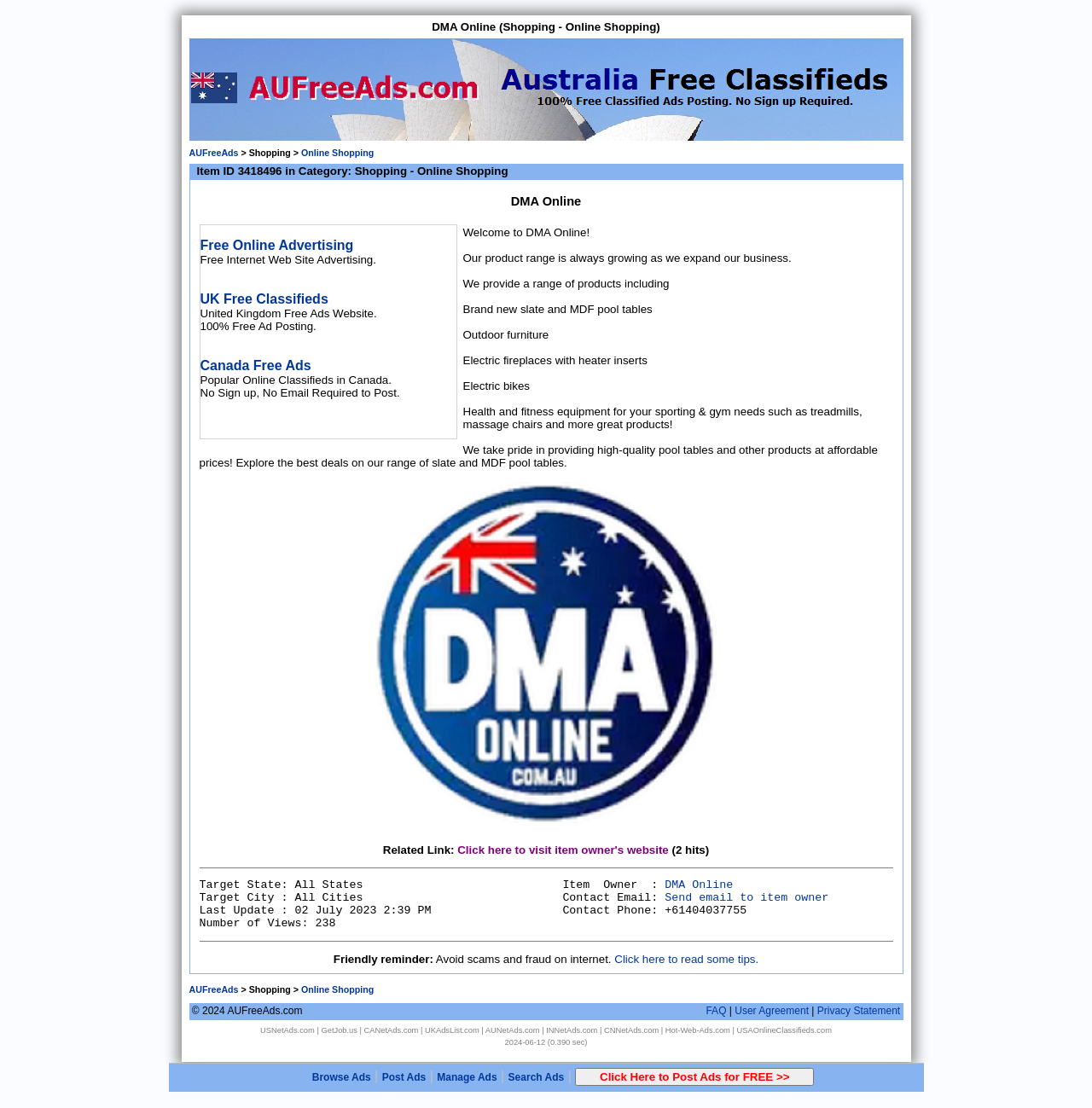Provide a thorough and detailed response to the question by examining the image: 
What is the purpose of the 'Friendly reminder' section?

The purpose of the 'Friendly reminder' section can be inferred from the link 'Click here to read some tips', which suggests that the section is intended to provide tips on how to avoid scams and fraud on the internet.